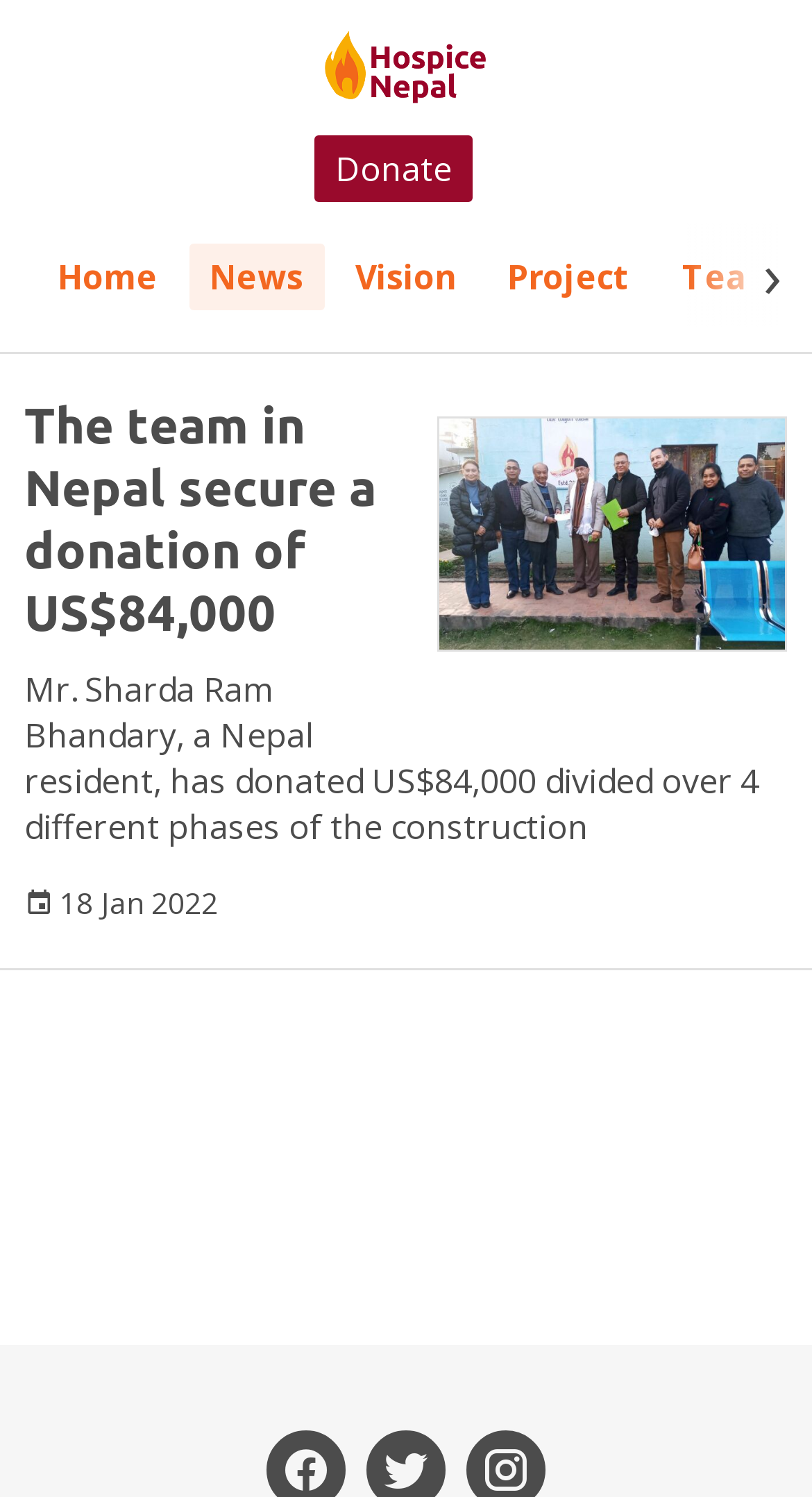Extract the bounding box coordinates of the UI element described: "Donate". Provide the coordinates in the format [left, top, right, bottom] with values ranging from 0 to 1.

[0.387, 0.091, 0.582, 0.136]